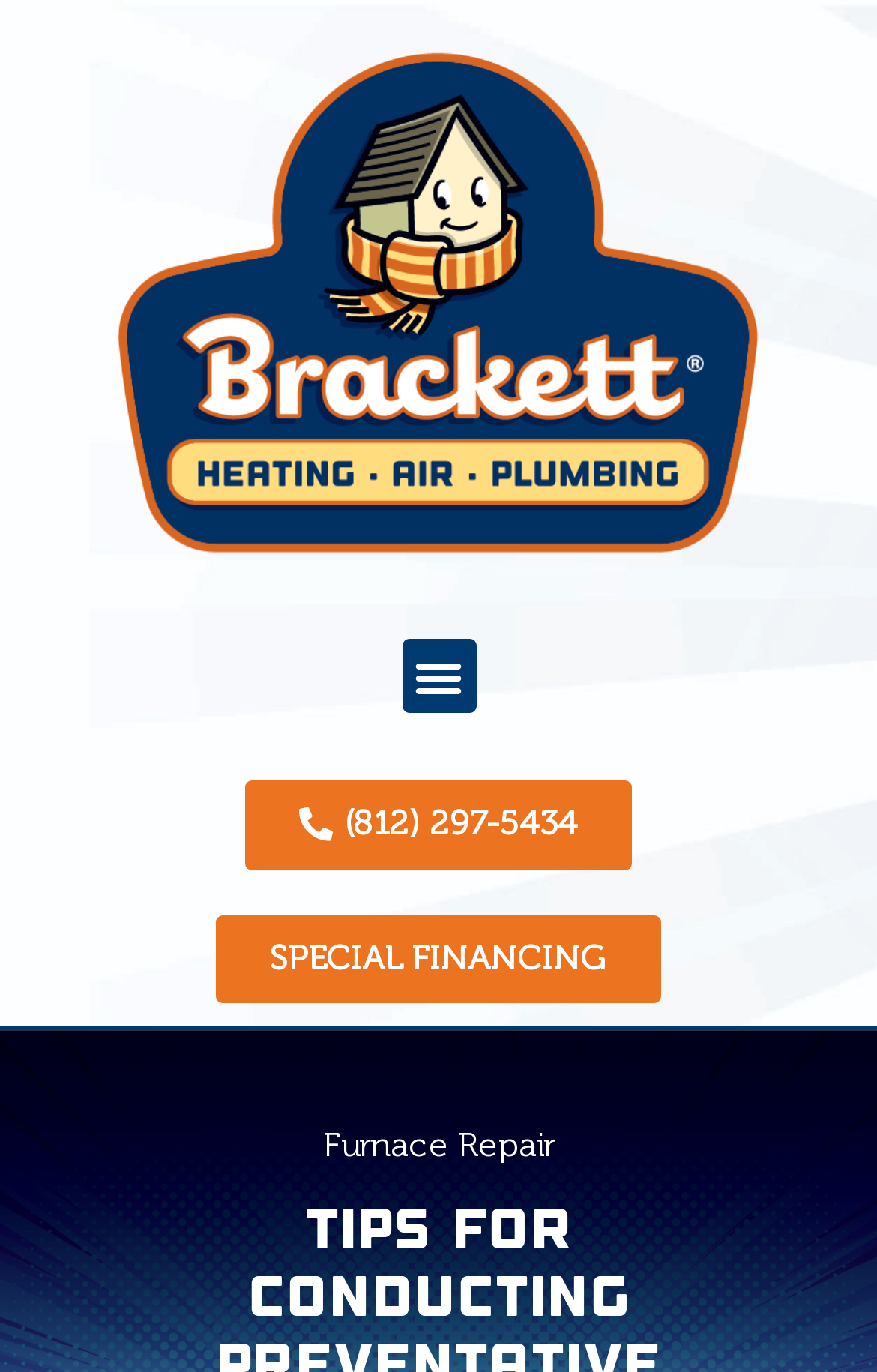Locate the primary heading on the webpage and return its text.

Tips for Conducting Preventative Maintenance On Your Furnace